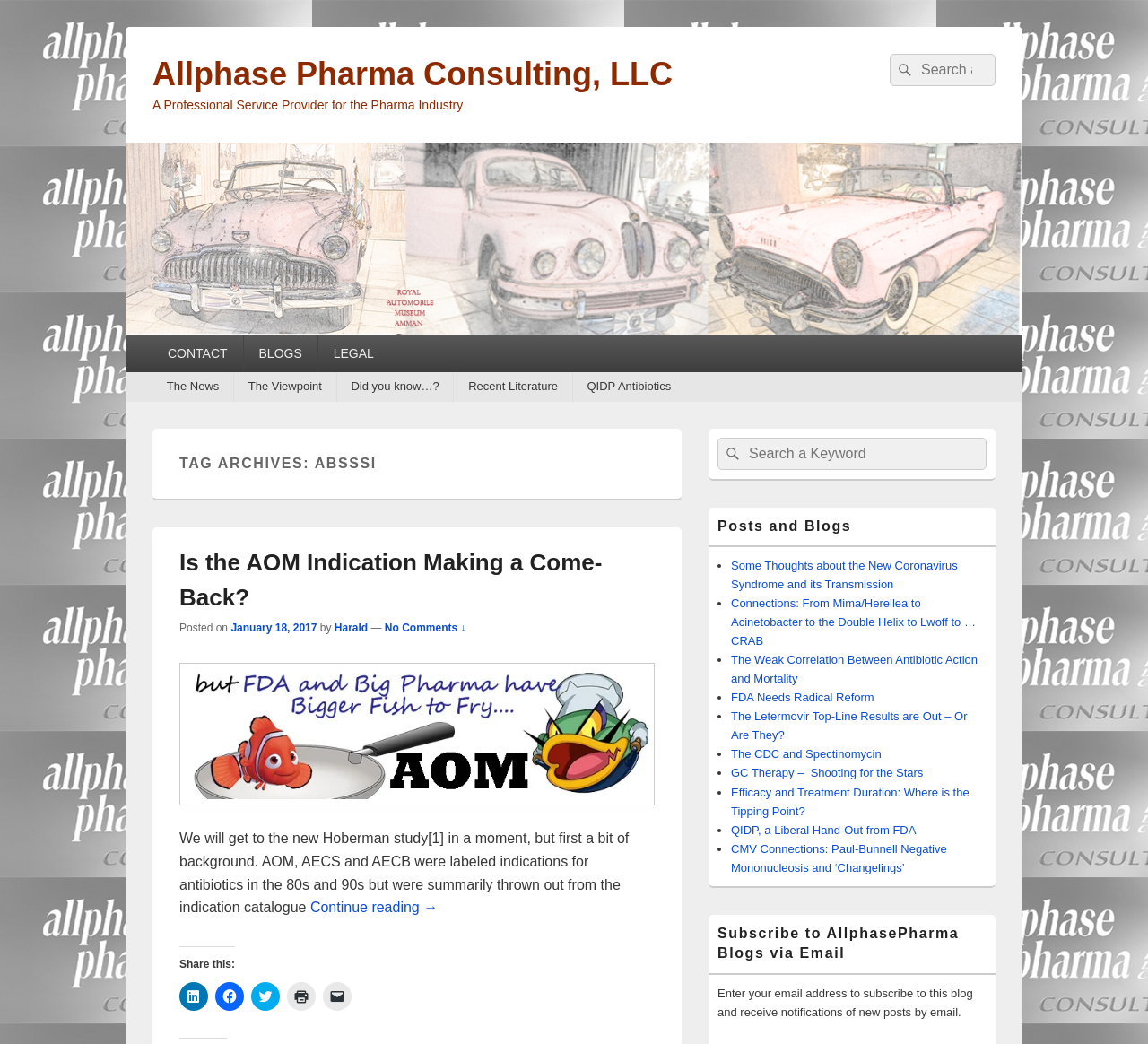Consider the image and give a detailed and elaborate answer to the question: 
What is the topic of the first blog post?

The first blog post is titled 'Is the AOM Indication Making a Come-Back?' and it discusses the background of AOM, AECS, and AECB indications for antibiotics in the 80s and 90s.